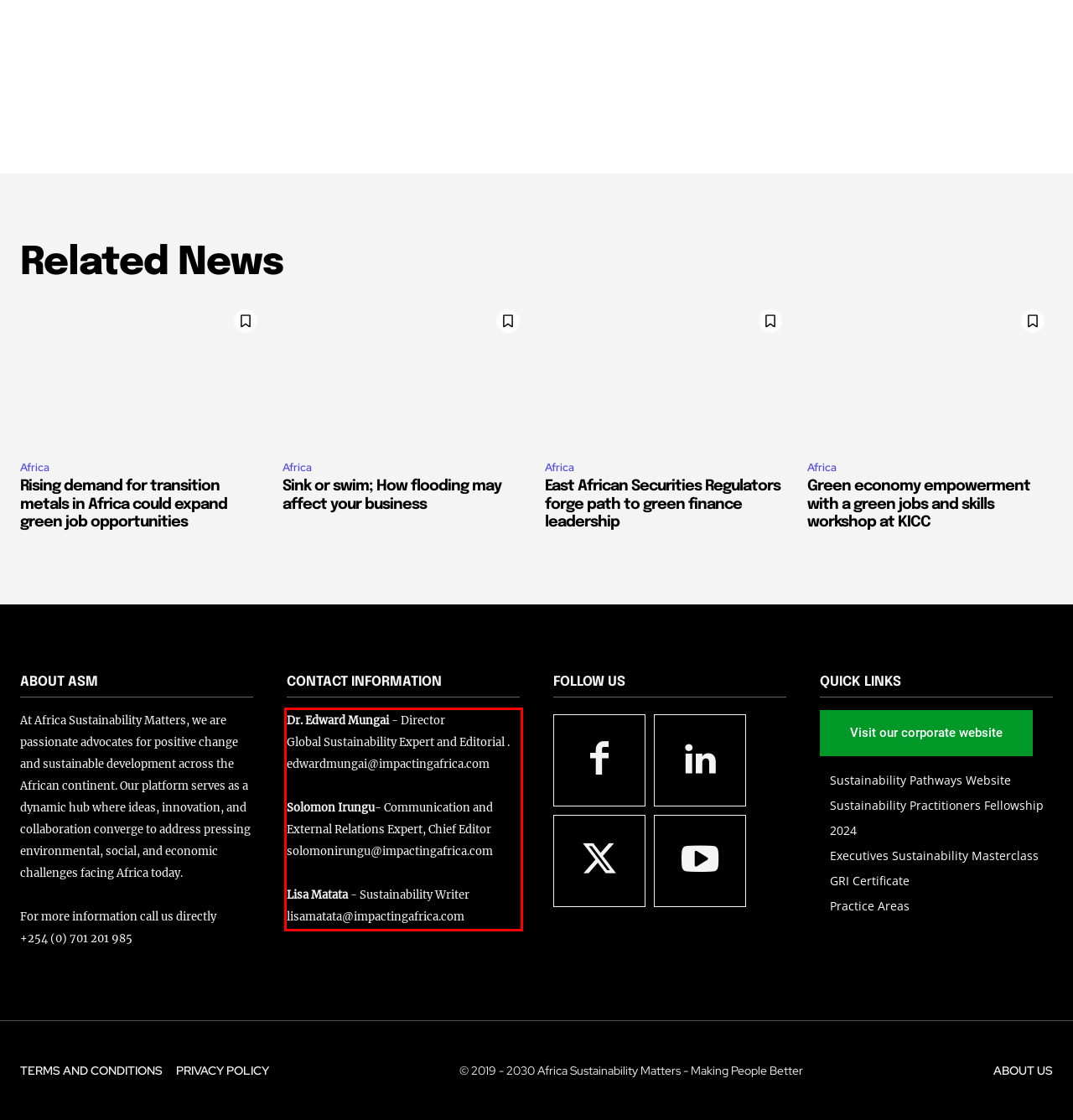Please identify the text within the red rectangular bounding box in the provided webpage screenshot.

Dr. Edward Mungai - Director Global Sustainability Expert and Editorial . edwardmungai@impactingafrica.com Solomon Irungu- Communication and External Relations Expert, Chief Editor solomonirungu@impactingafrica.com Lisa Matata - Sustainability Writer lisamatata@impactingafrica.com